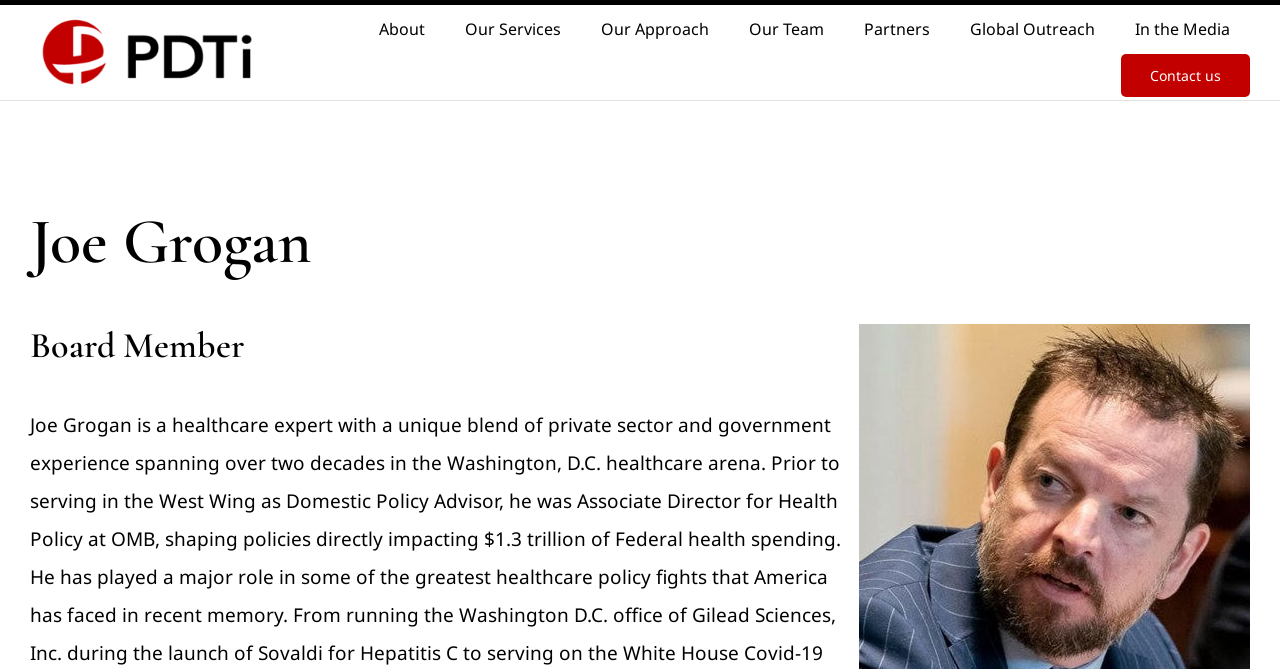Bounding box coordinates are specified in the format (top-left x, top-left y, bottom-right x, bottom-right y). All values are floating point numbers bounded between 0 and 1. Please provide the bounding box coordinate of the region this sentence describes: In the Media

[0.887, 0.007, 0.961, 0.076]